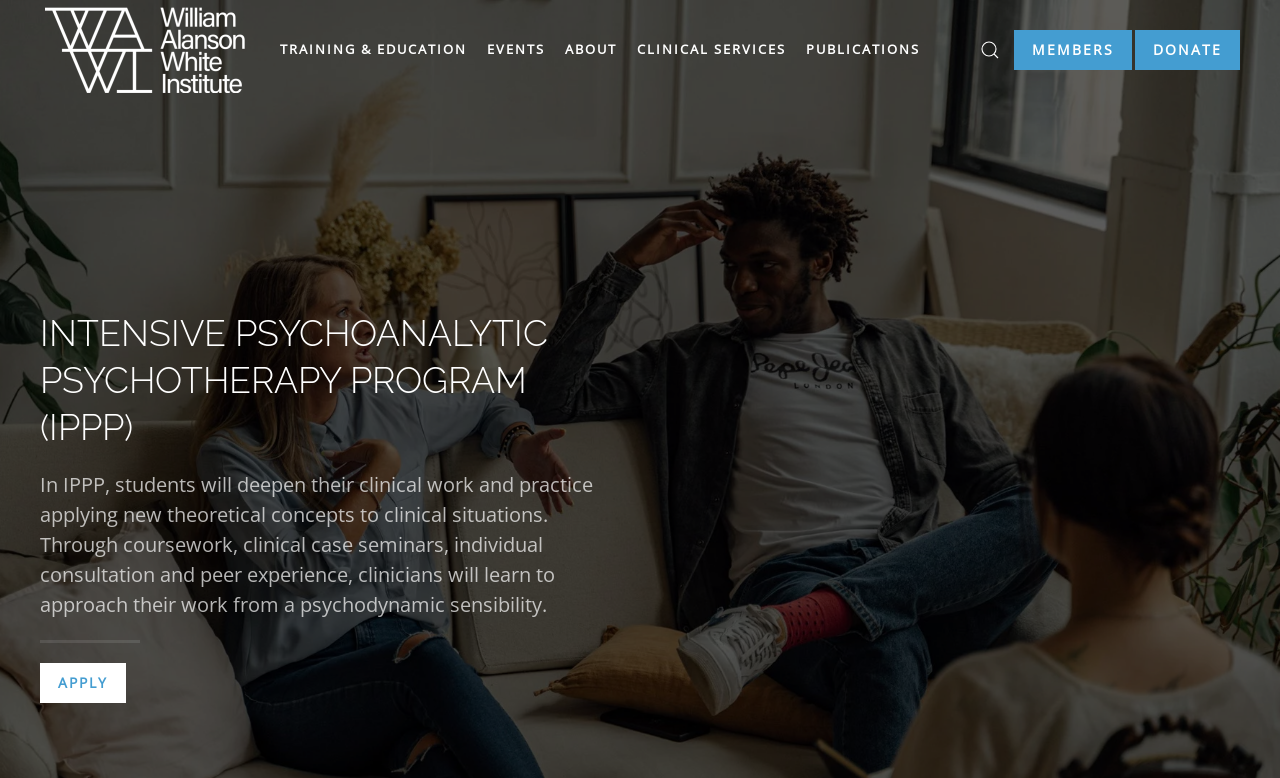Please determine the primary heading and provide its text.

INTENSIVE PSYCHOANALYTIC PSYCHOTHERAPY PROGRAM (IPPP)